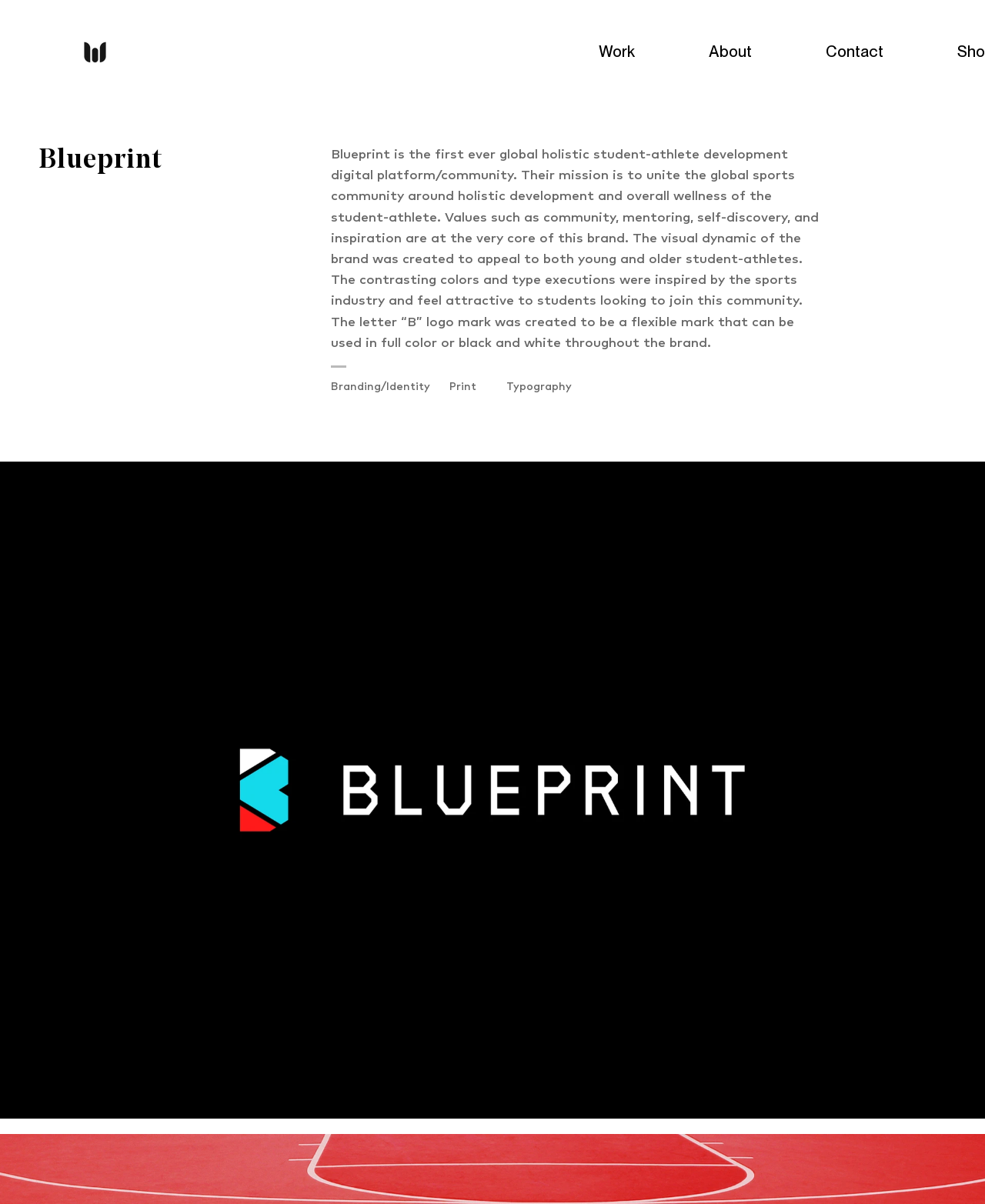Provide the bounding box coordinates of the HTML element described by the text: "Contact".

[0.801, 0.029, 0.934, 0.058]